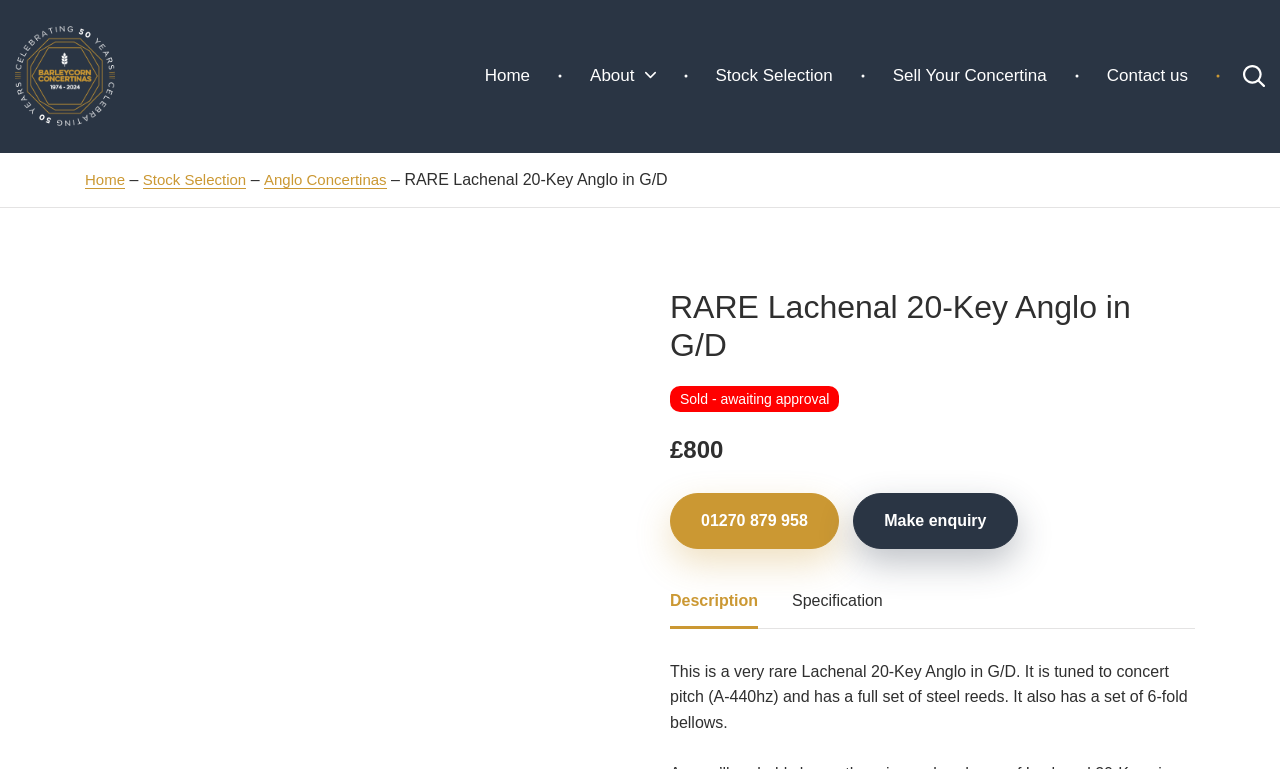Locate the bounding box coordinates of the clickable region necessary to complete the following instruction: "Click the 'Search' button". Provide the coordinates in the format of four float numbers between 0 and 1, i.e., [left, top, right, bottom].

None